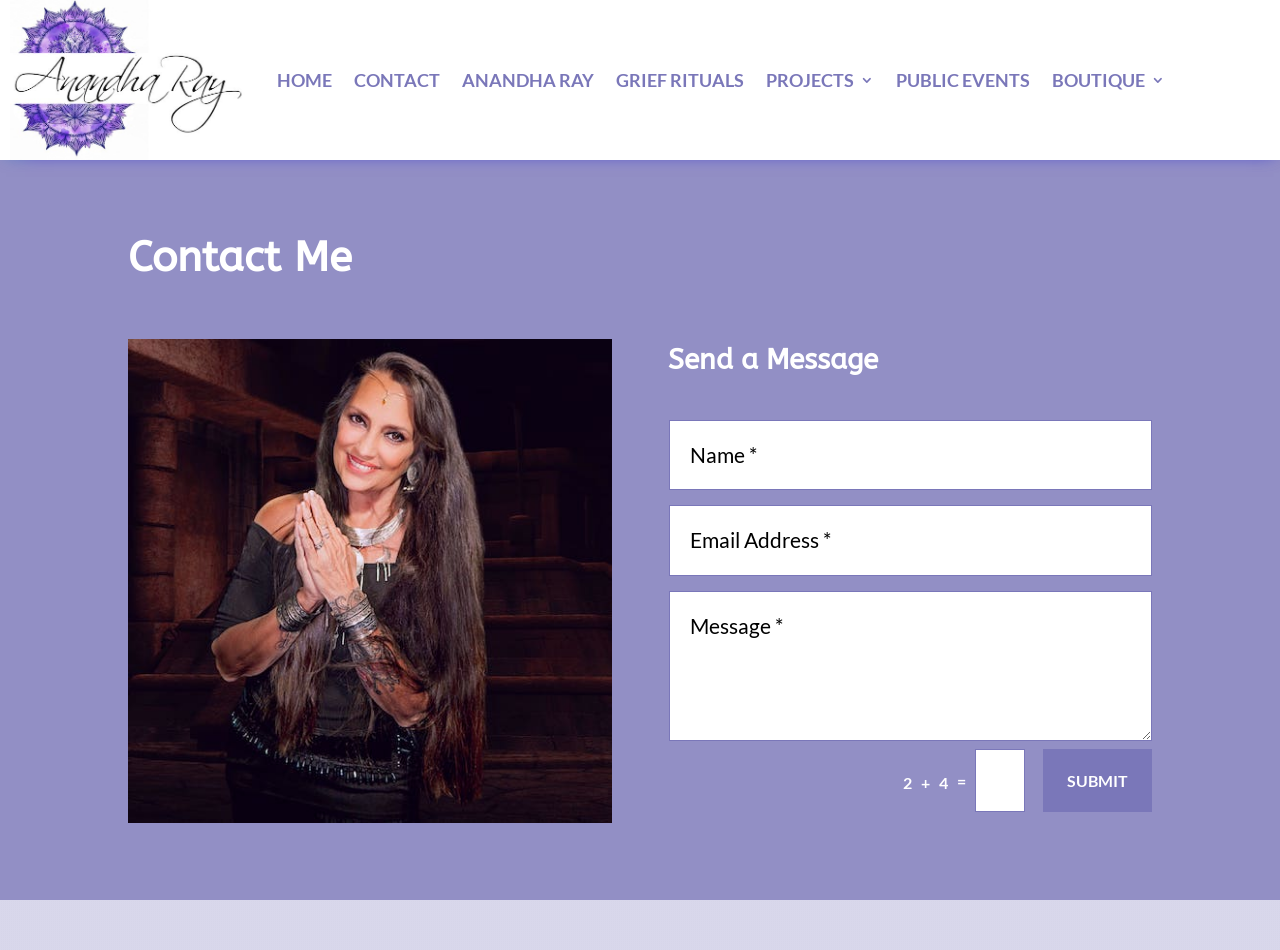Use a single word or phrase to answer the question: What is the purpose of the webpage?

Contact Anandha Ray